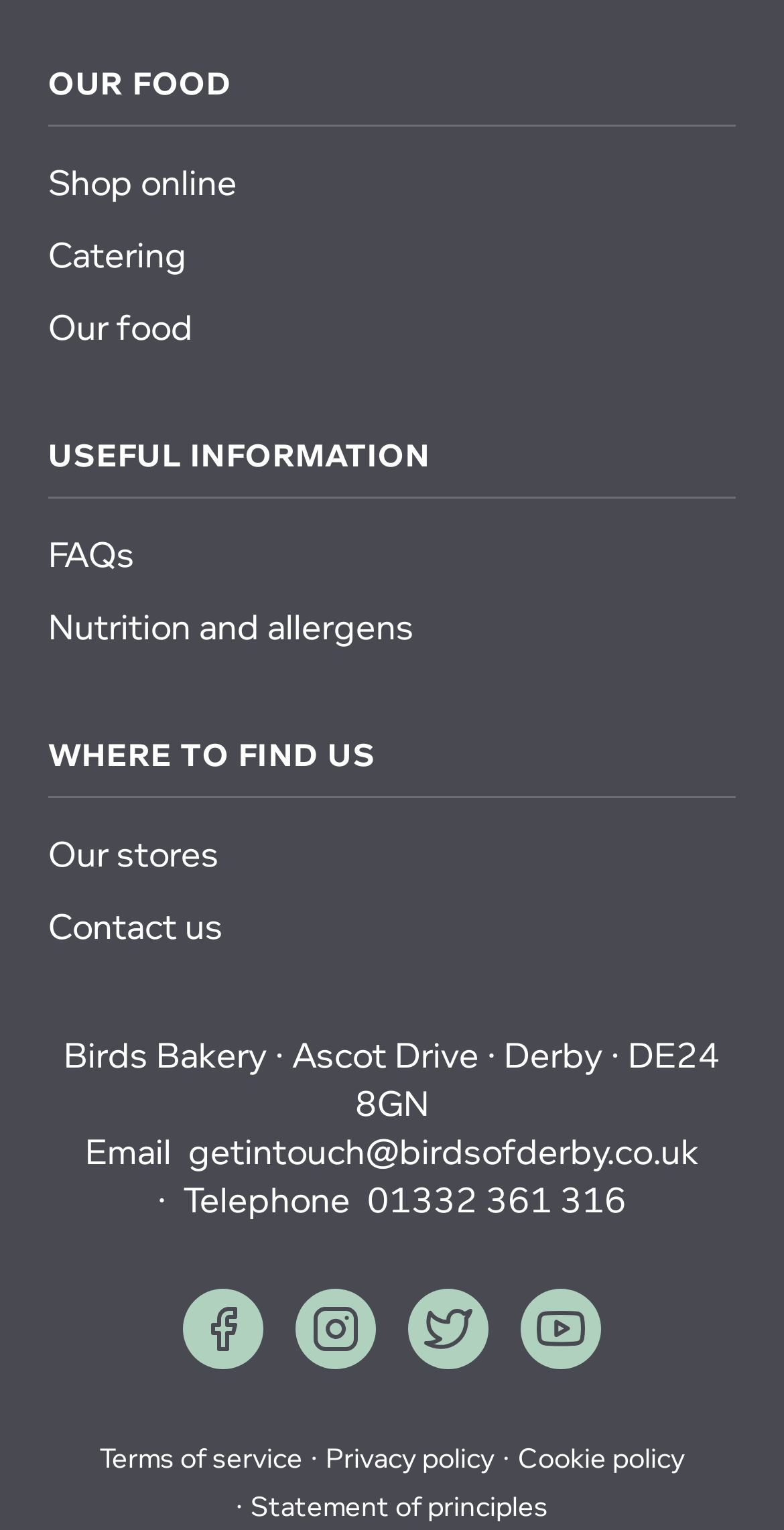Determine the bounding box coordinates of the element that should be clicked to execute the following command: "Download Free Power Energy Drink Plastic Bottle Mockup PSD".

None